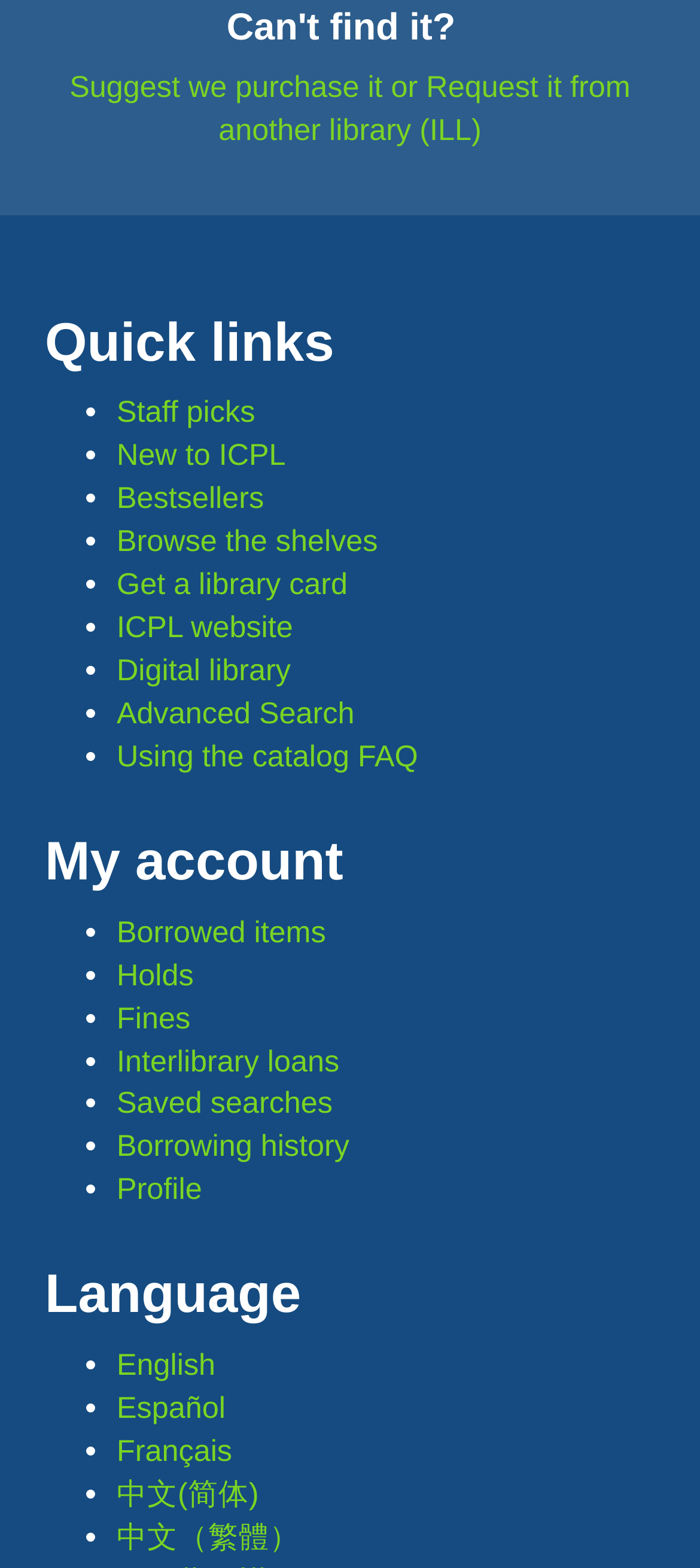Please identify the bounding box coordinates of the element I should click to complete this instruction: 'Suggest we purchase it or request it from another library'. The coordinates should be given as four float numbers between 0 and 1, like this: [left, top, right, bottom].

[0.099, 0.045, 0.901, 0.094]